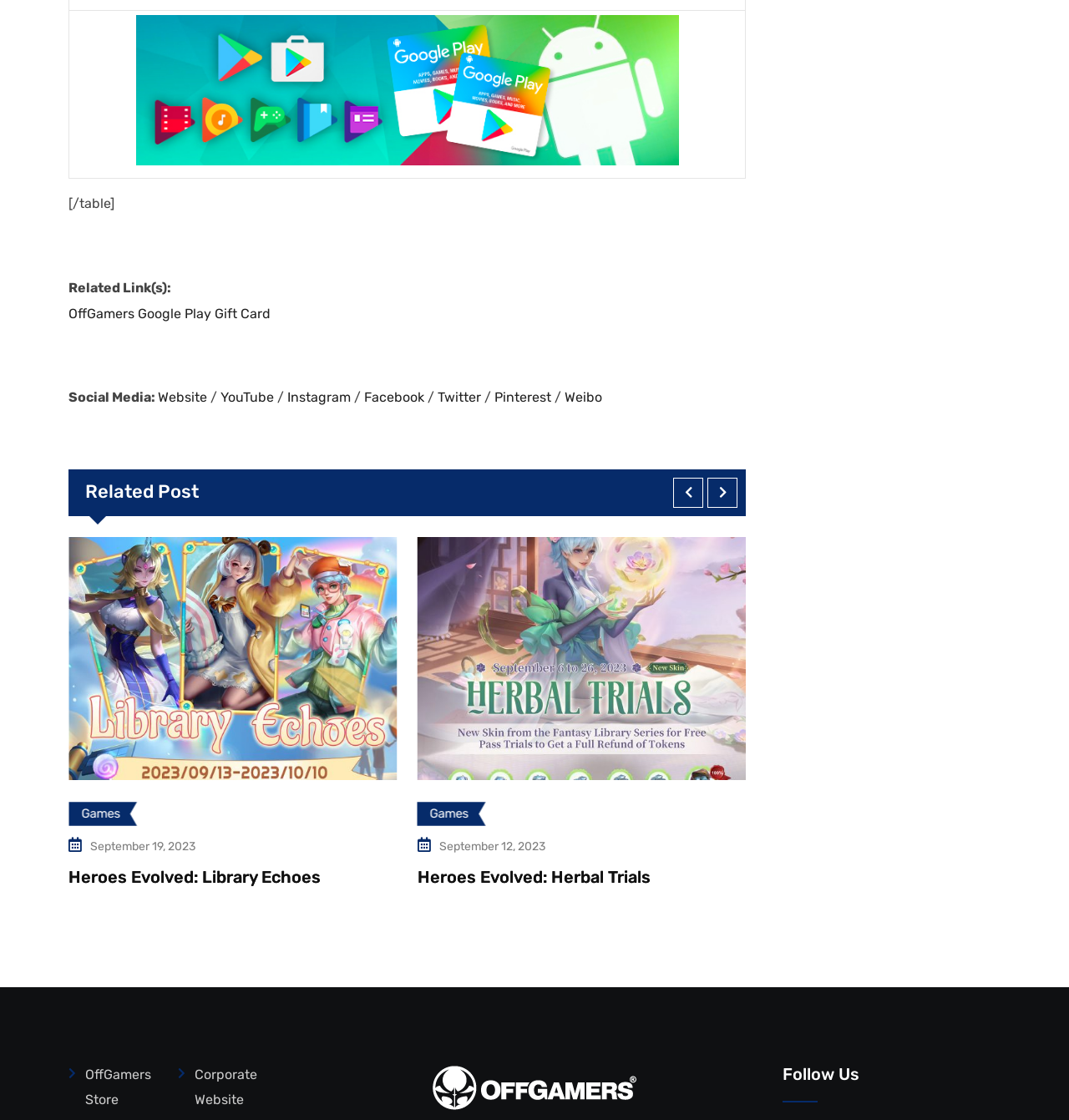Please determine the bounding box coordinates of the element to click in order to execute the following instruction: "Follow the 'OffGamers' store link". The coordinates should be four float numbers between 0 and 1, specified as [left, top, right, bottom].

[0.064, 0.949, 0.166, 0.994]